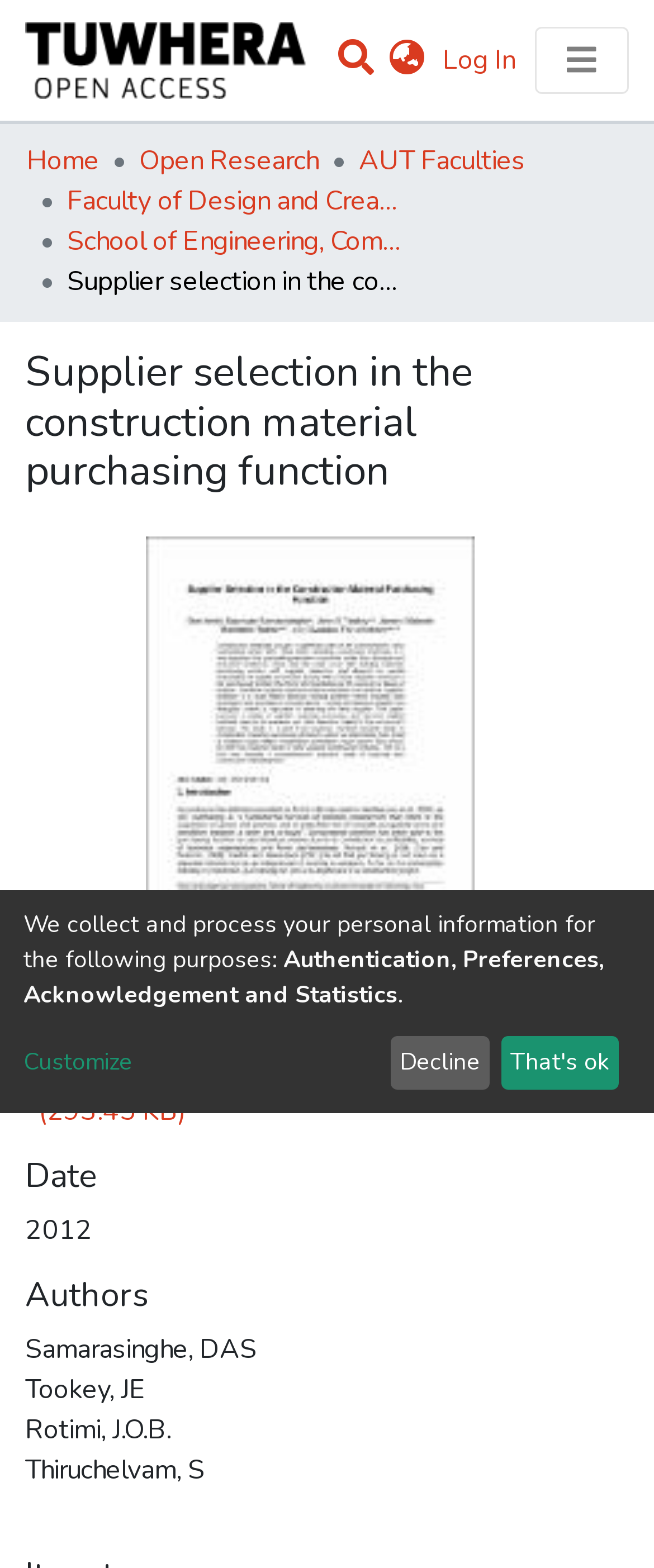Using the description "aria-label="Language switch" title="Language switch"", locate and provide the bounding box of the UI element.

[0.578, 0.026, 0.667, 0.051]